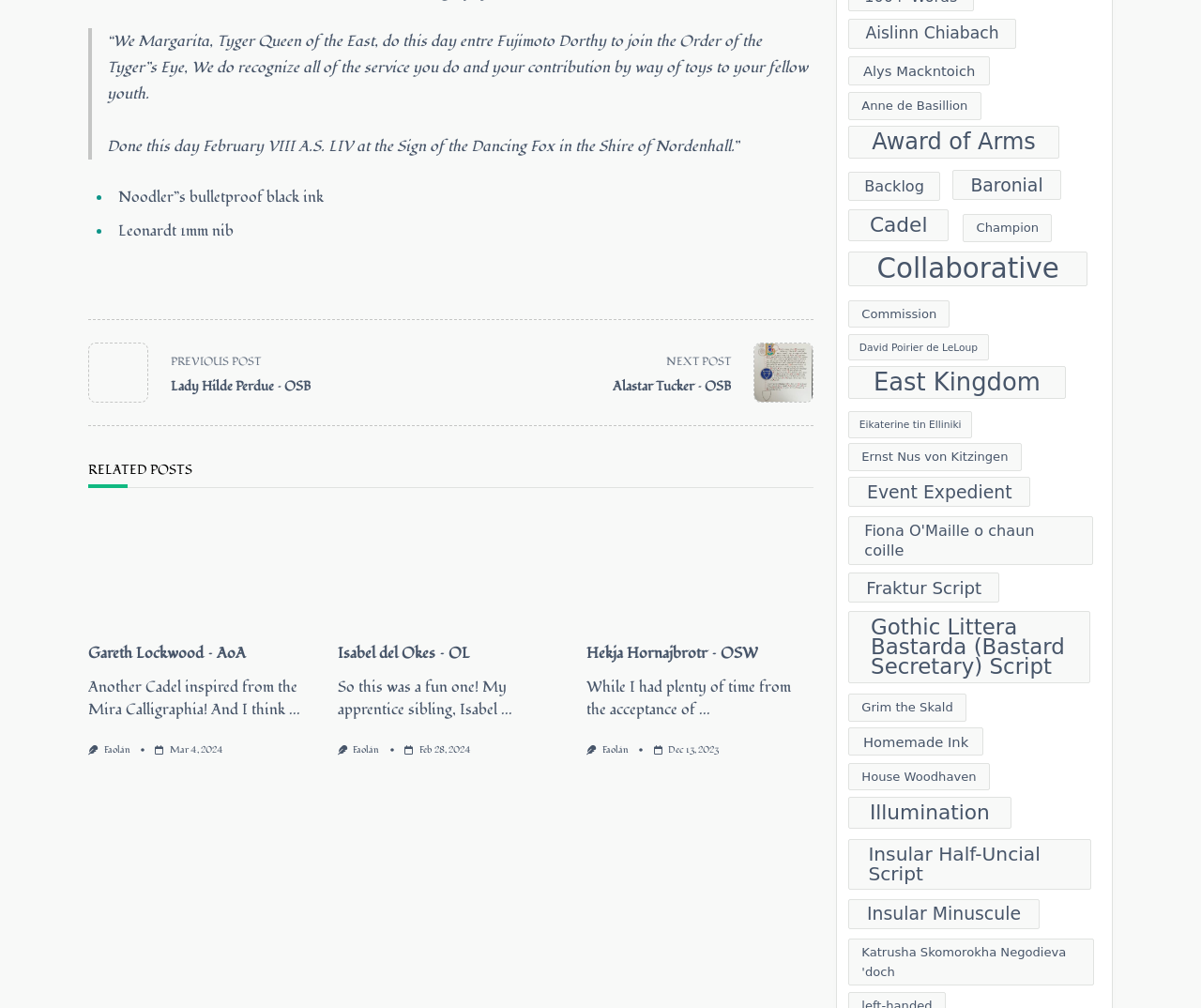Give a short answer using one word or phrase for the question:
What is the text of the second list item?

Leonardt 1mm nib